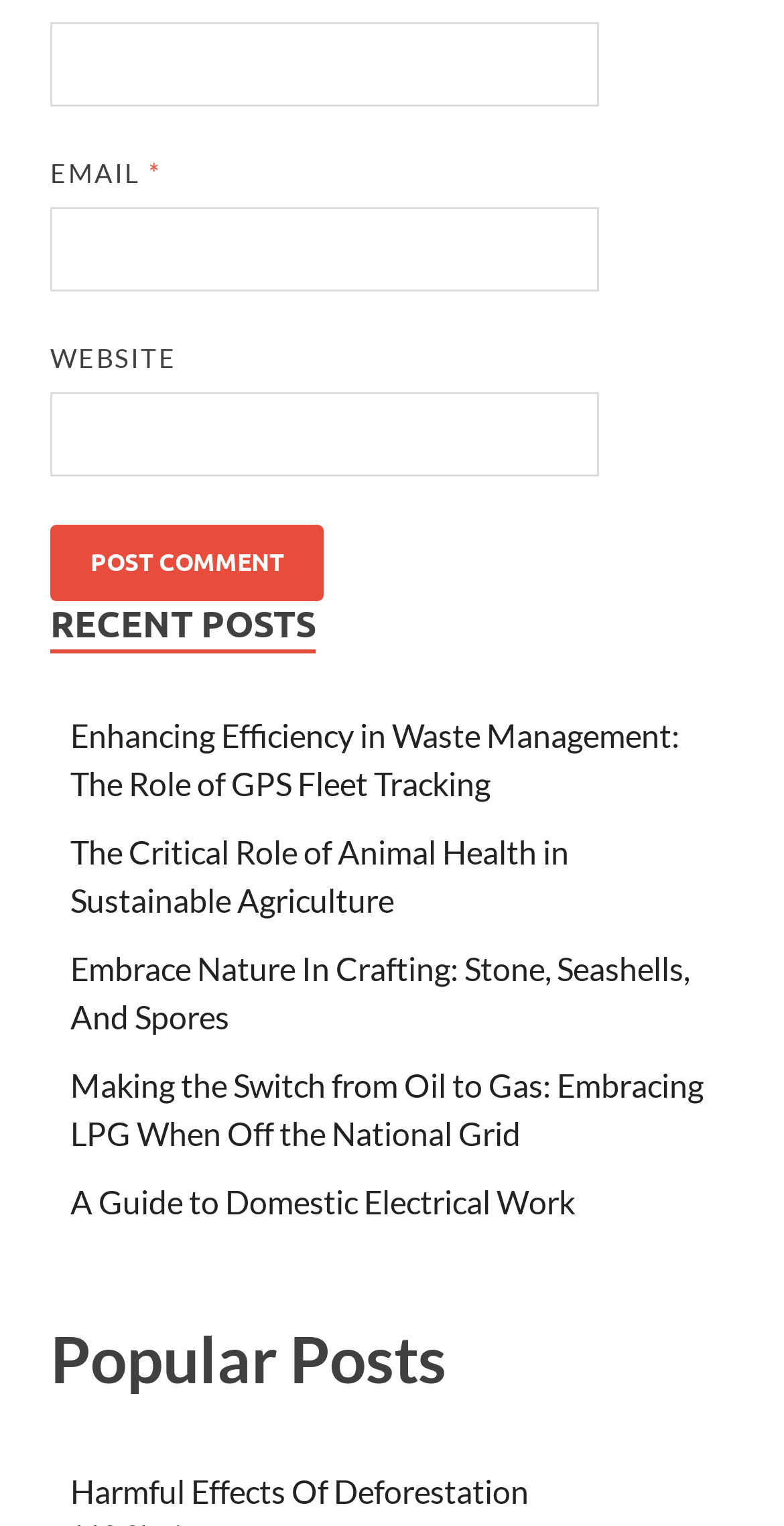Determine the bounding box coordinates for the HTML element mentioned in the following description: "Harmful Effects Of Deforestation". The coordinates should be a list of four floats ranging from 0 to 1, represented as [left, top, right, bottom].

[0.09, 0.965, 0.674, 0.99]